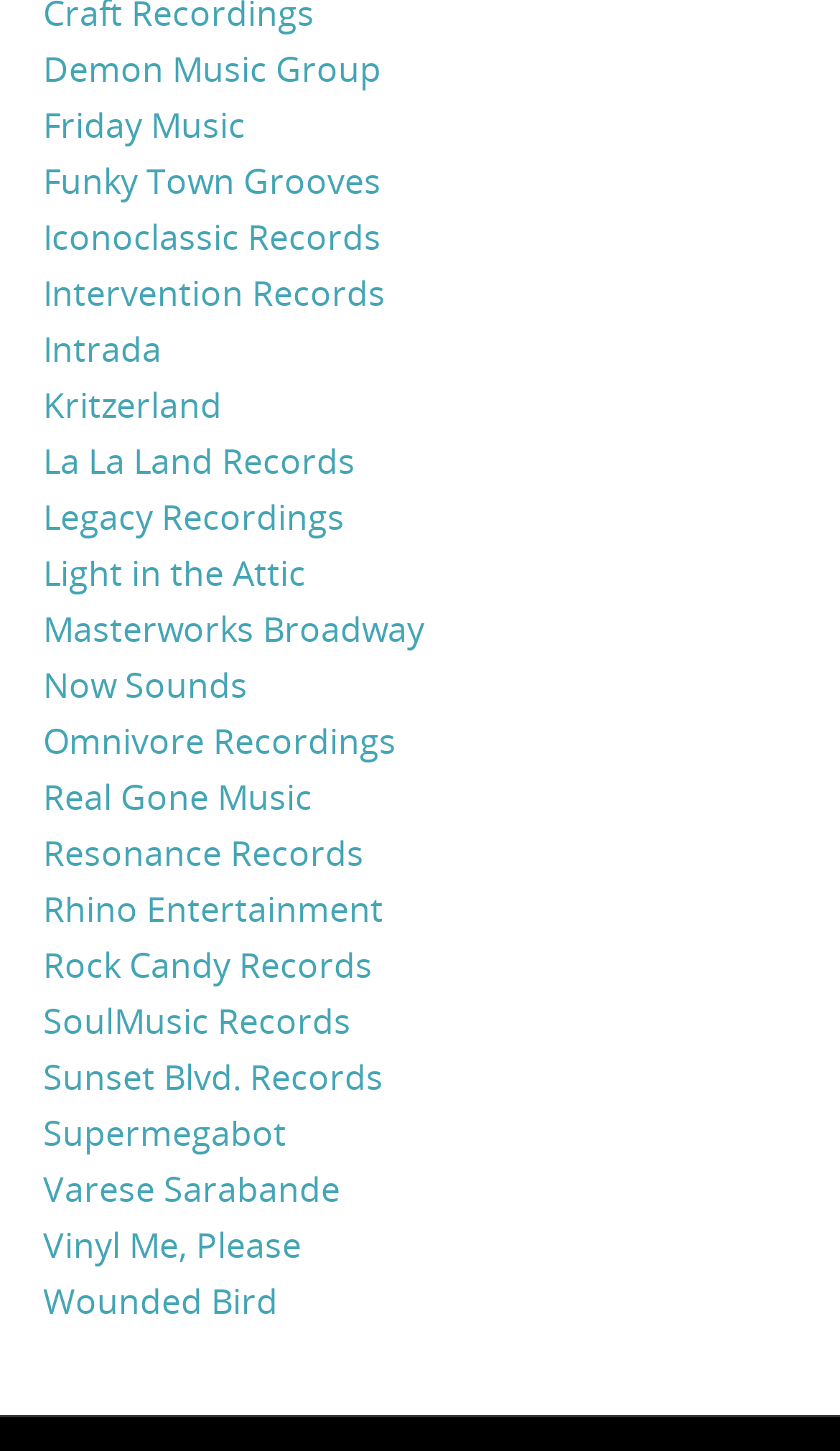Could you highlight the region that needs to be clicked to execute the instruction: "go to Legacy Recordings"?

[0.051, 0.34, 0.41, 0.373]